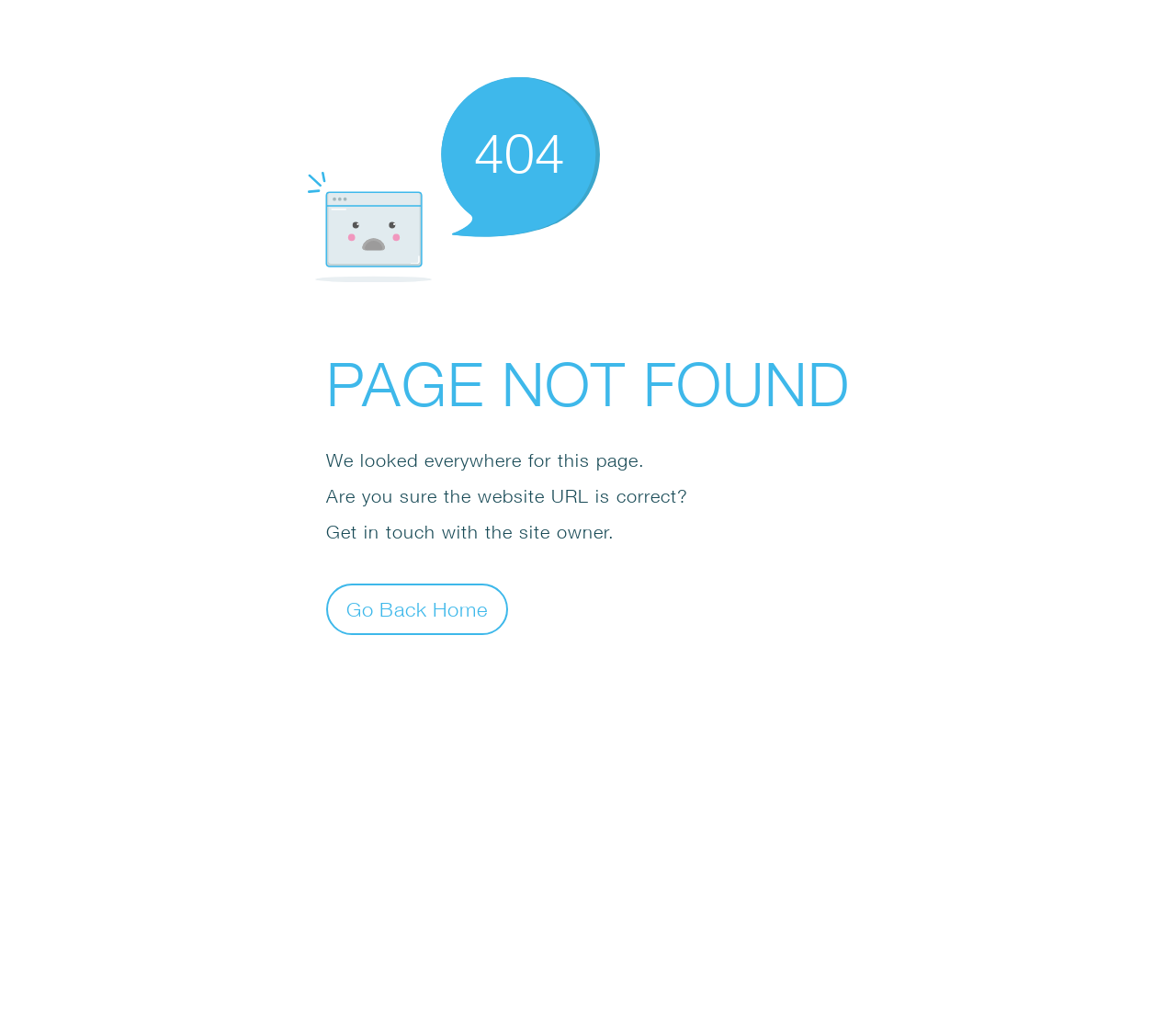What is the tone of the error message? Using the information from the screenshot, answer with a single word or phrase.

Helpful